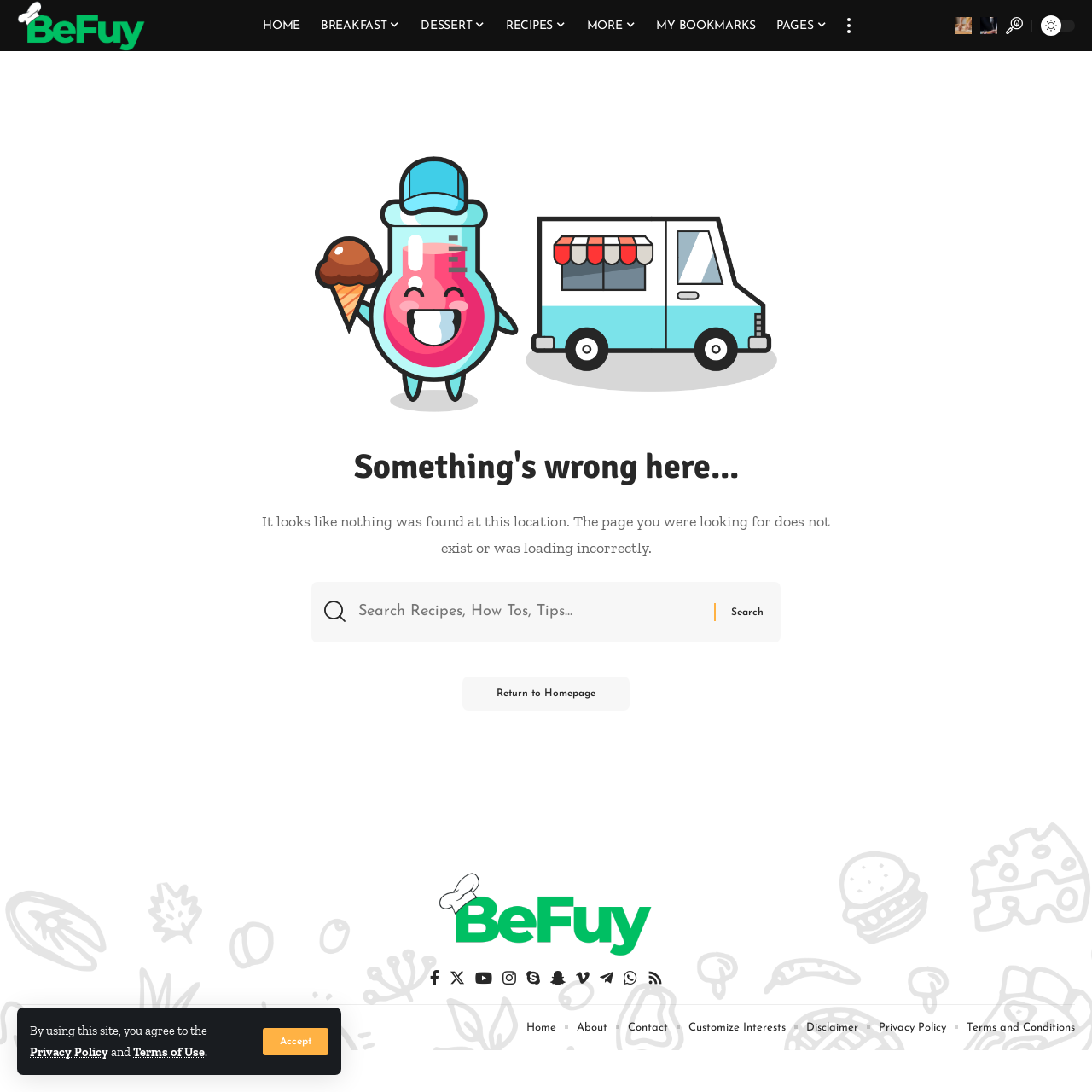Identify the bounding box coordinates of the clickable region necessary to fulfill the following instruction: "Search for something". The bounding box coordinates should be four float numbers between 0 and 1, i.e., [left, top, right, bottom].

[0.285, 0.533, 0.715, 0.588]